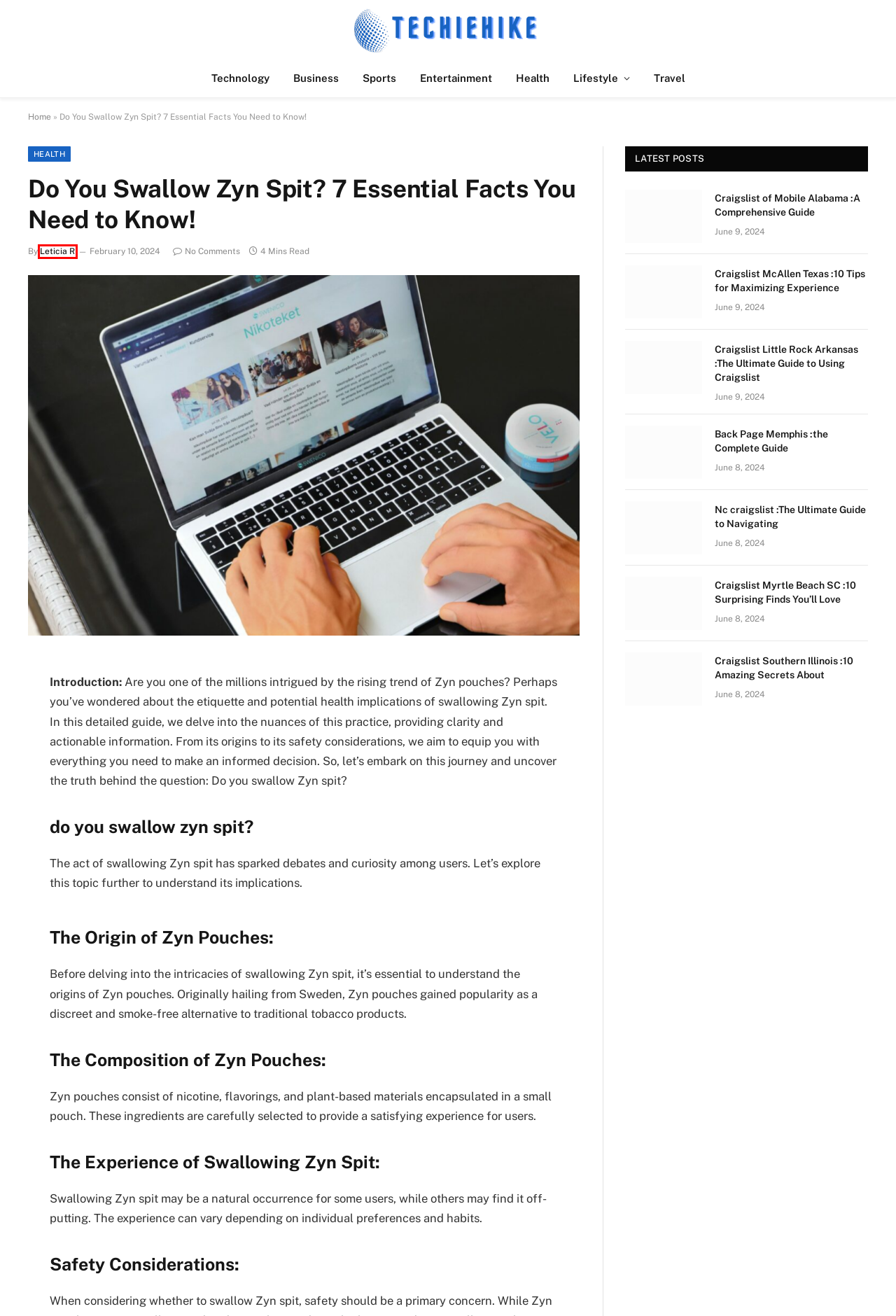Examine the screenshot of a webpage with a red rectangle bounding box. Select the most accurate webpage description that matches the new webpage after clicking the element within the bounding box. Here are the candidates:
A. Craigslist McAllen Texas :10 Tips for Maximizing Experience - Techie Hike
B. Craigslist of Mobile Alabama :A Comprehensive Guide - Techie Hike
C. Business Archives - Techie Hike
D. Craigslist Myrtle Beach SC :10 Surprising Finds You'll Love - Techie Hike
E. Travel Archives - Techie Hike
F. Entertainment Archives - Techie Hike
G. Leticia R, Author at Techie Hike
H. Craigslist Southern Illinois :10 Amazing Secrets About - Techie Hike

G